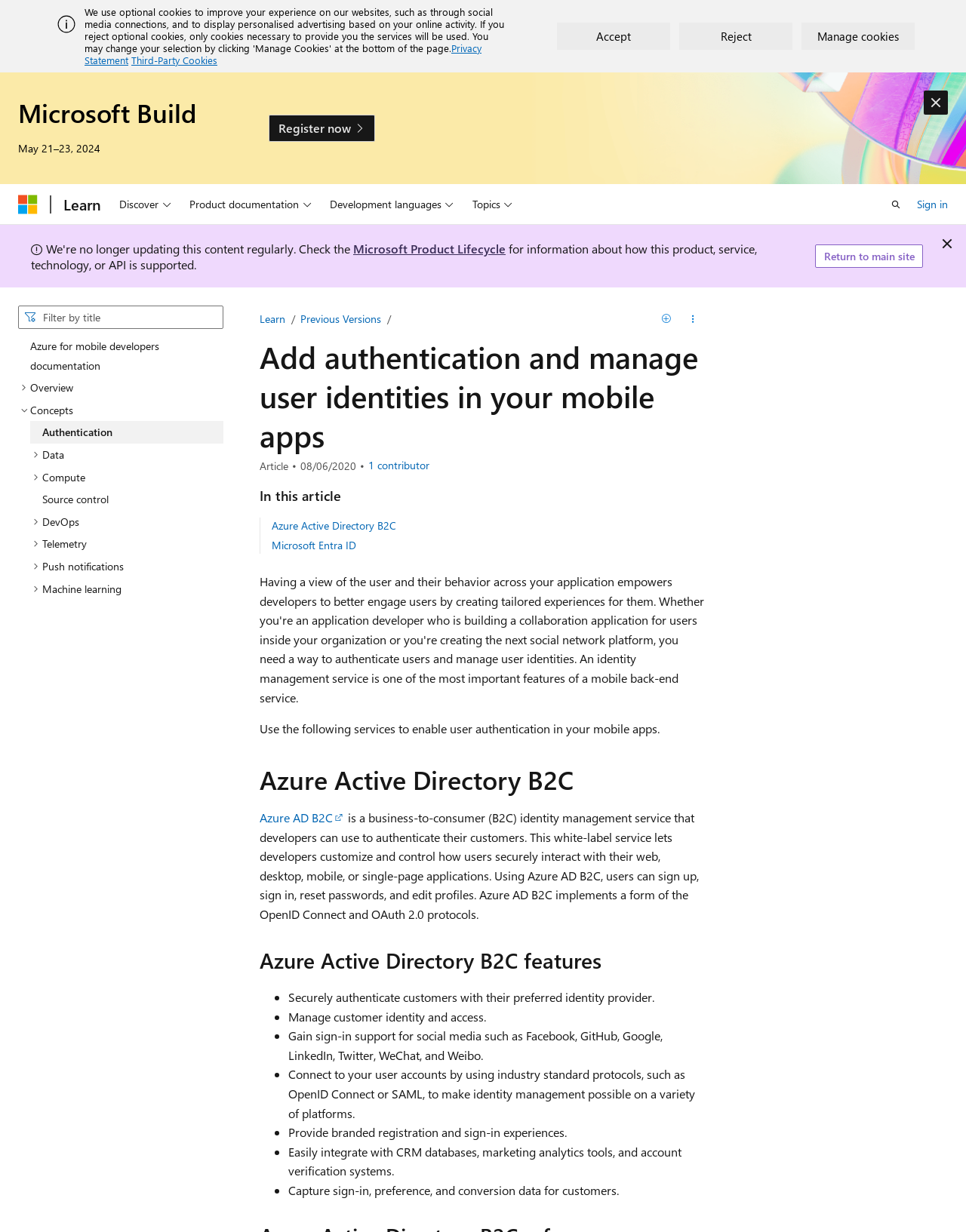Respond with a single word or phrase:
How many features of Azure Active Directory B2C are listed?

6